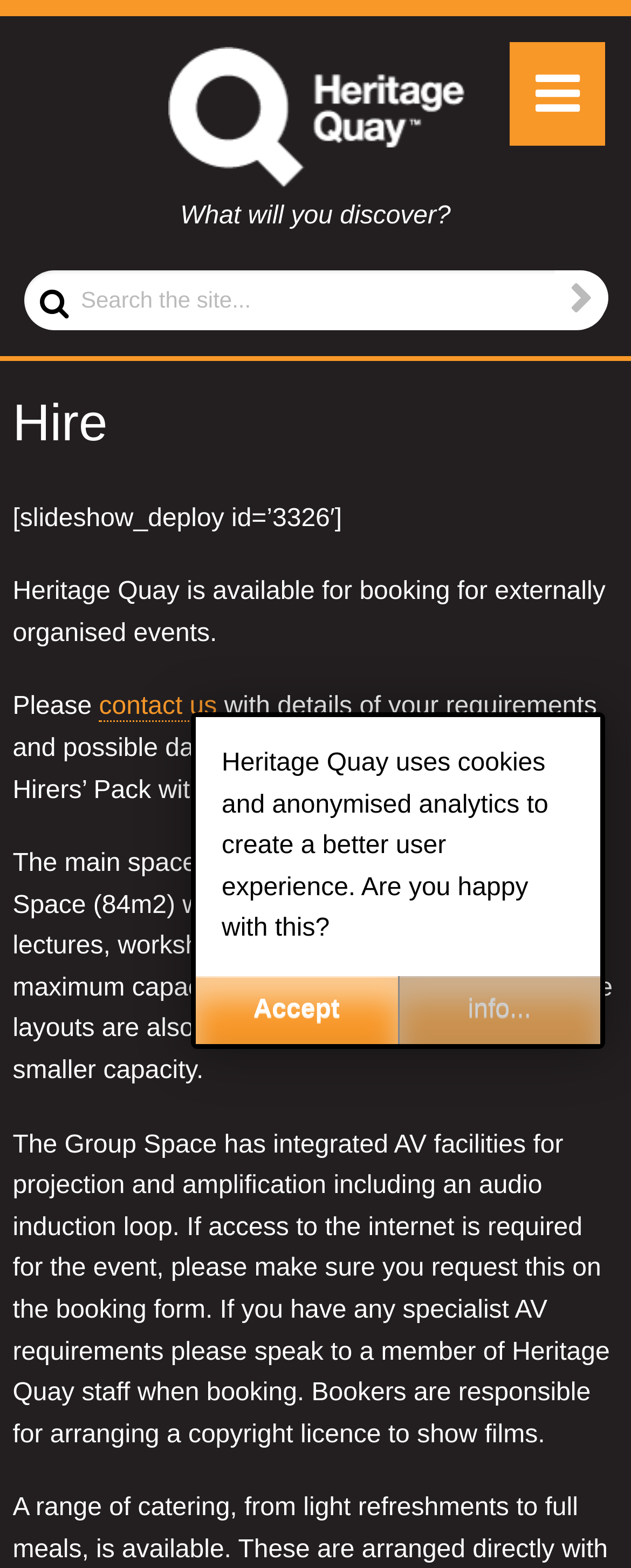Please identify the bounding box coordinates of the area that needs to be clicked to fulfill the following instruction: "Visit Twitter."

[0.038, 0.242, 0.115, 0.273]